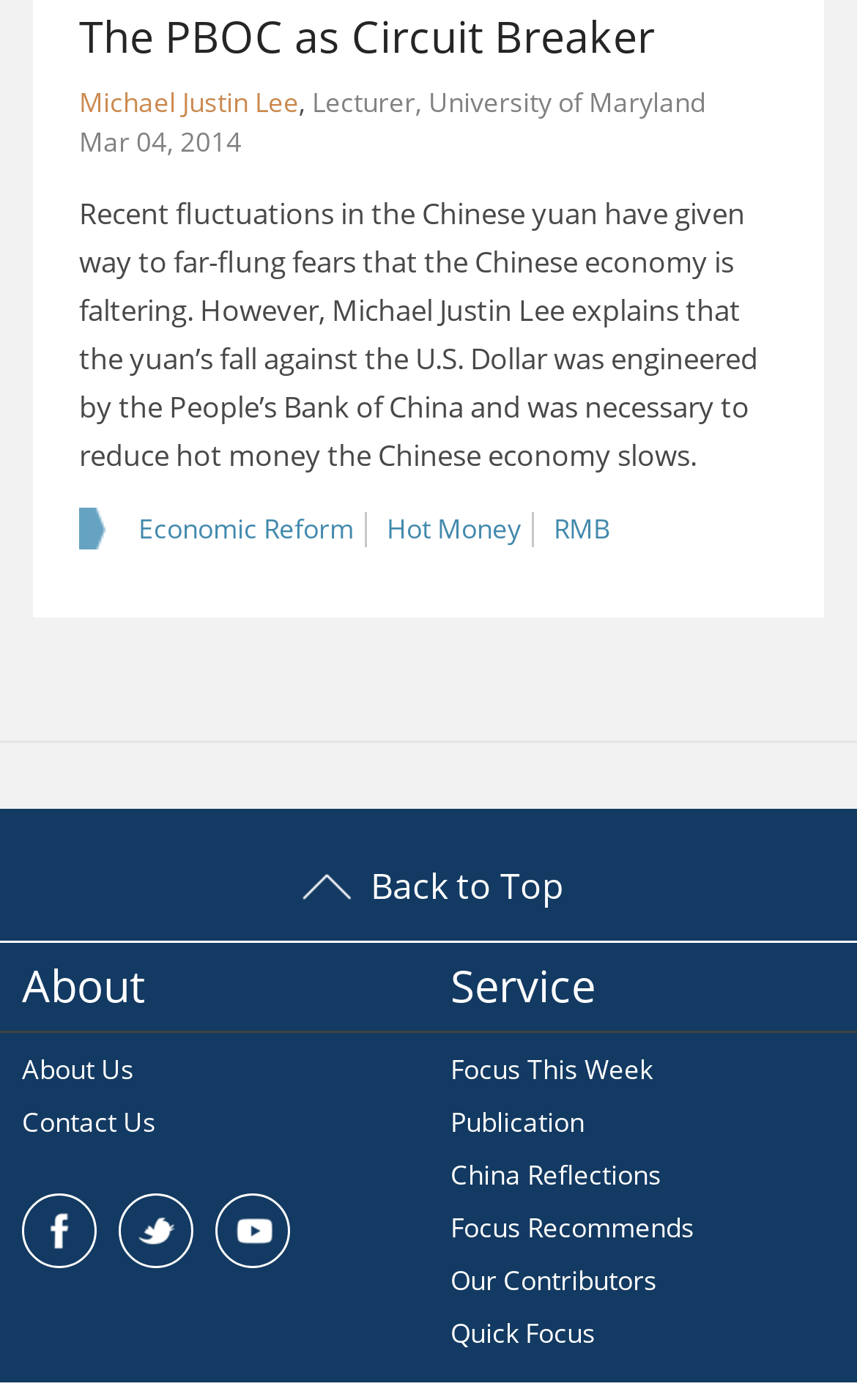Locate the bounding box coordinates of the clickable region necessary to complete the following instruction: "Follow on facebook". Provide the coordinates in the format of four float numbers between 0 and 1, i.e., [left, top, right, bottom].

[0.026, 0.852, 0.113, 0.905]